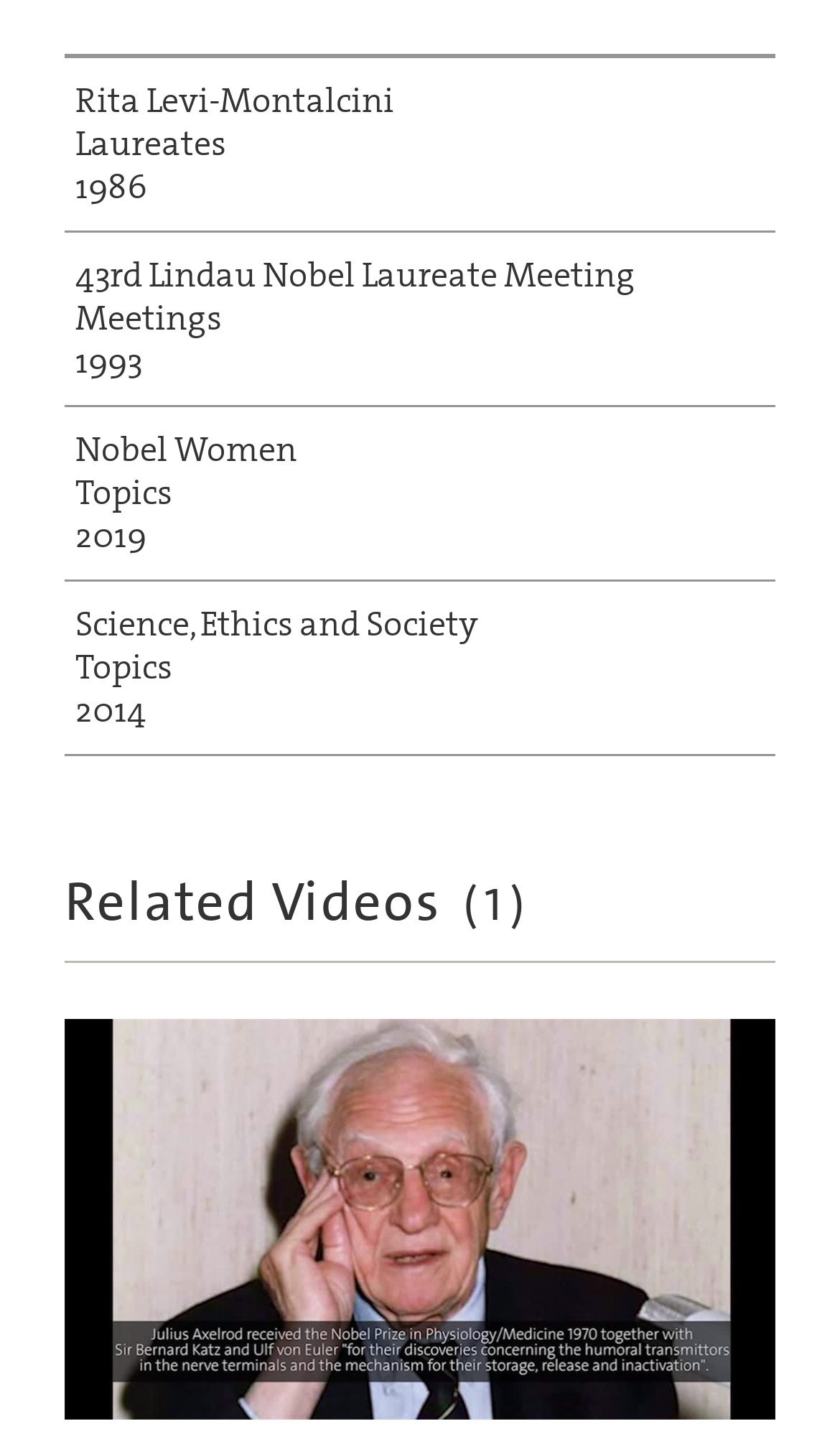What is the name of the person in the picture?
Based on the image content, provide your answer in one word or a short phrase.

Julius Axelrod